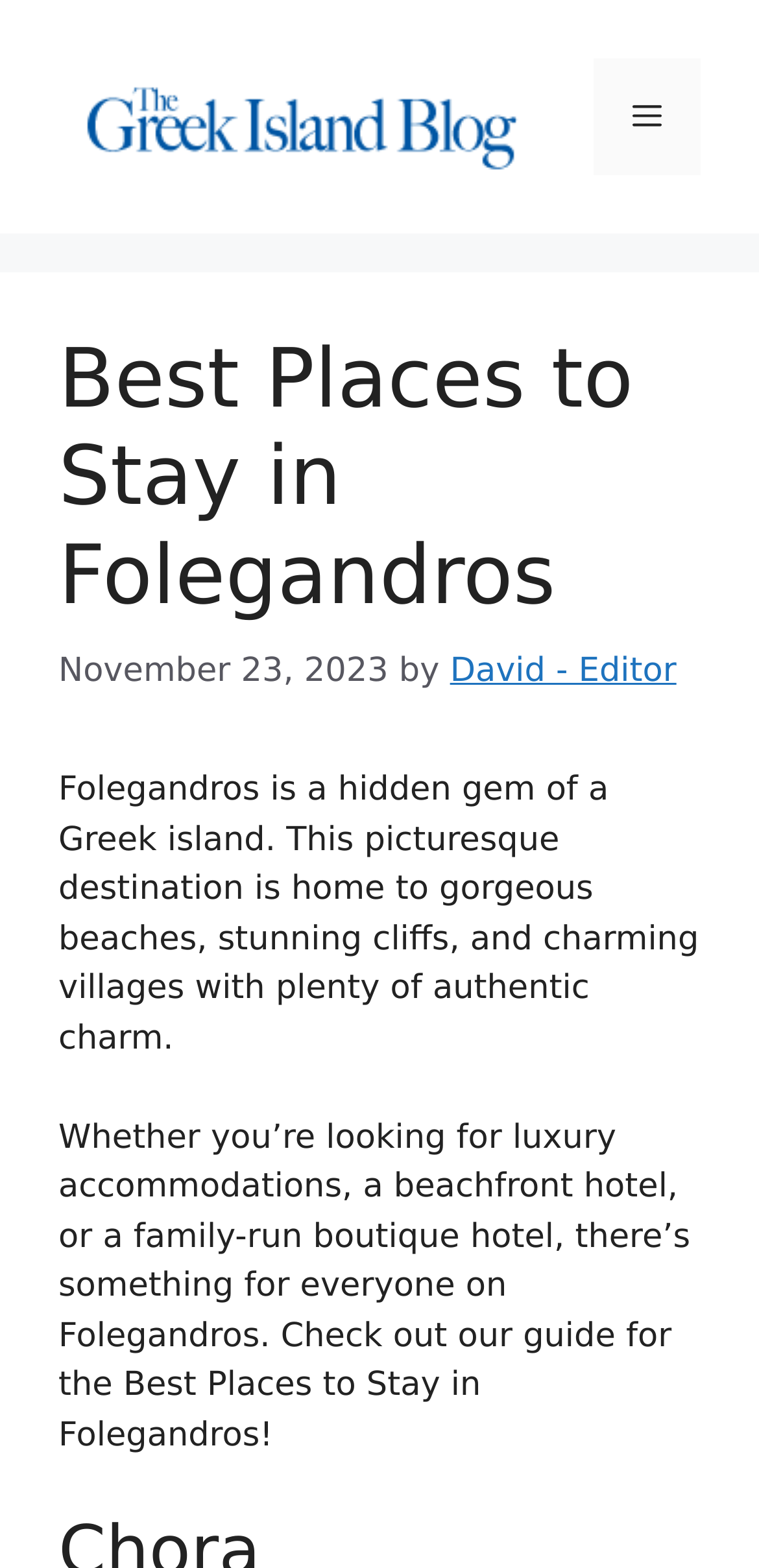Refer to the element description Menu and identify the corresponding bounding box in the screenshot. Format the coordinates as (top-left x, top-left y, bottom-right x, bottom-right y) with values in the range of 0 to 1.

[0.782, 0.037, 0.923, 0.112]